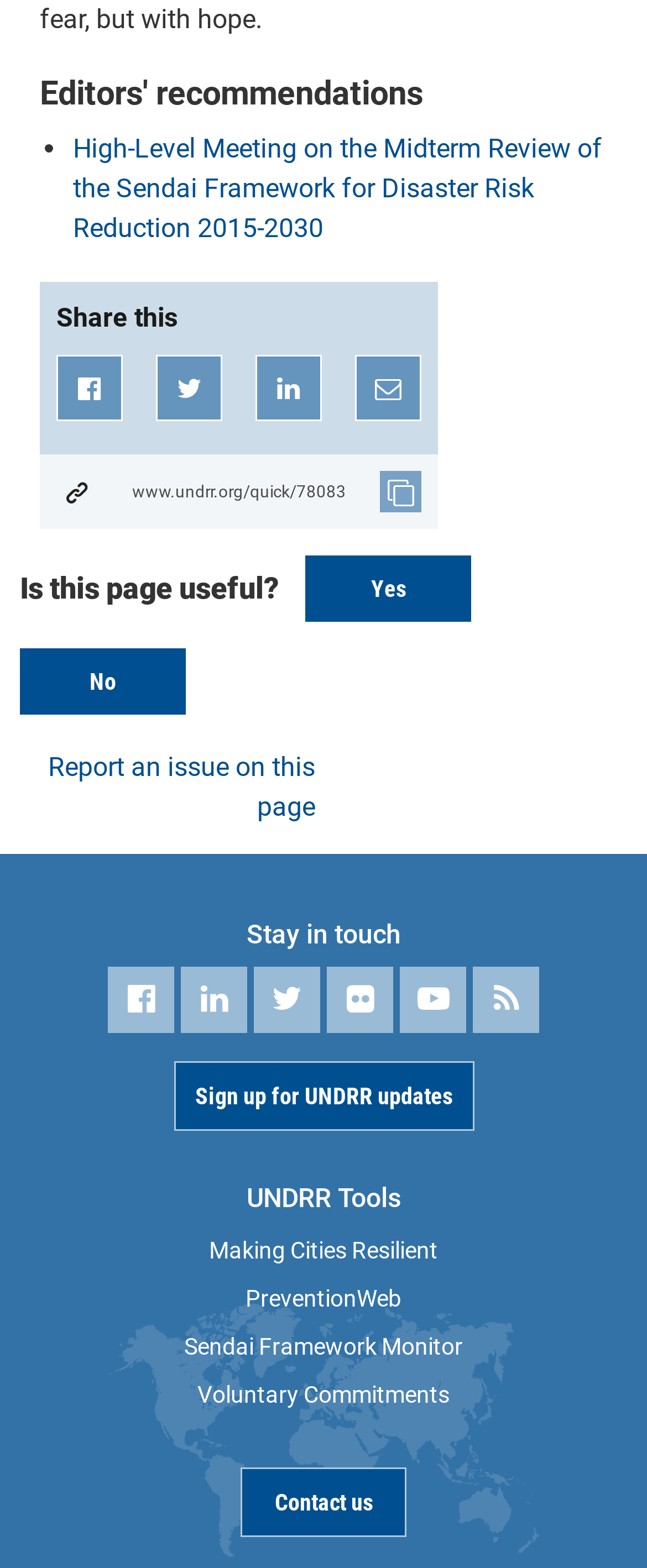Give a one-word or short phrase answer to the question: 
How many 'UNDRR Tools' are listed?

4